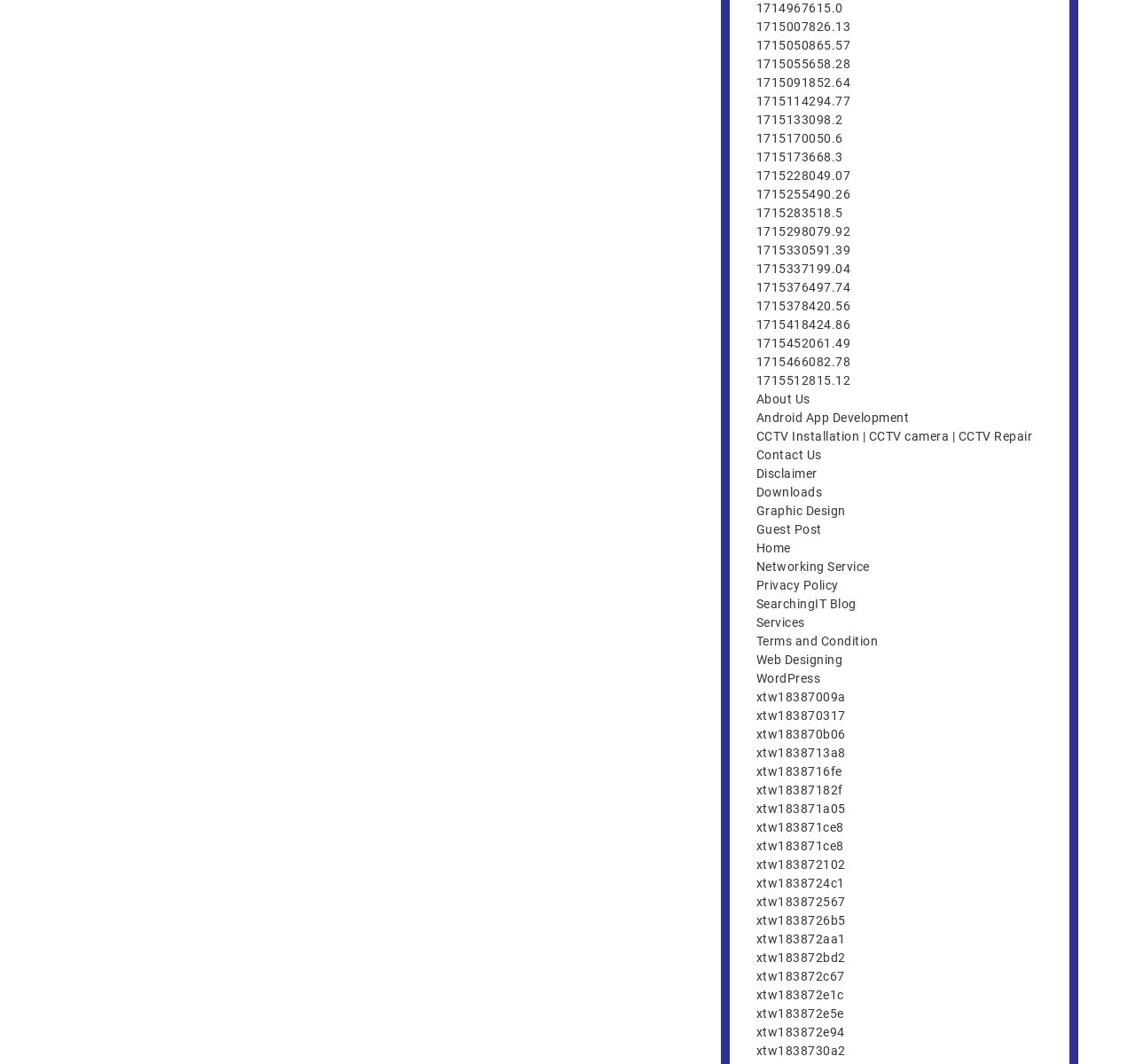What is the purpose of the 'Contact Us' link?
Look at the screenshot and provide an in-depth answer.

The 'Contact Us' link is likely provided to allow users to get in touch with the website owner or administrator, possibly to inquire about services or provide feedback.